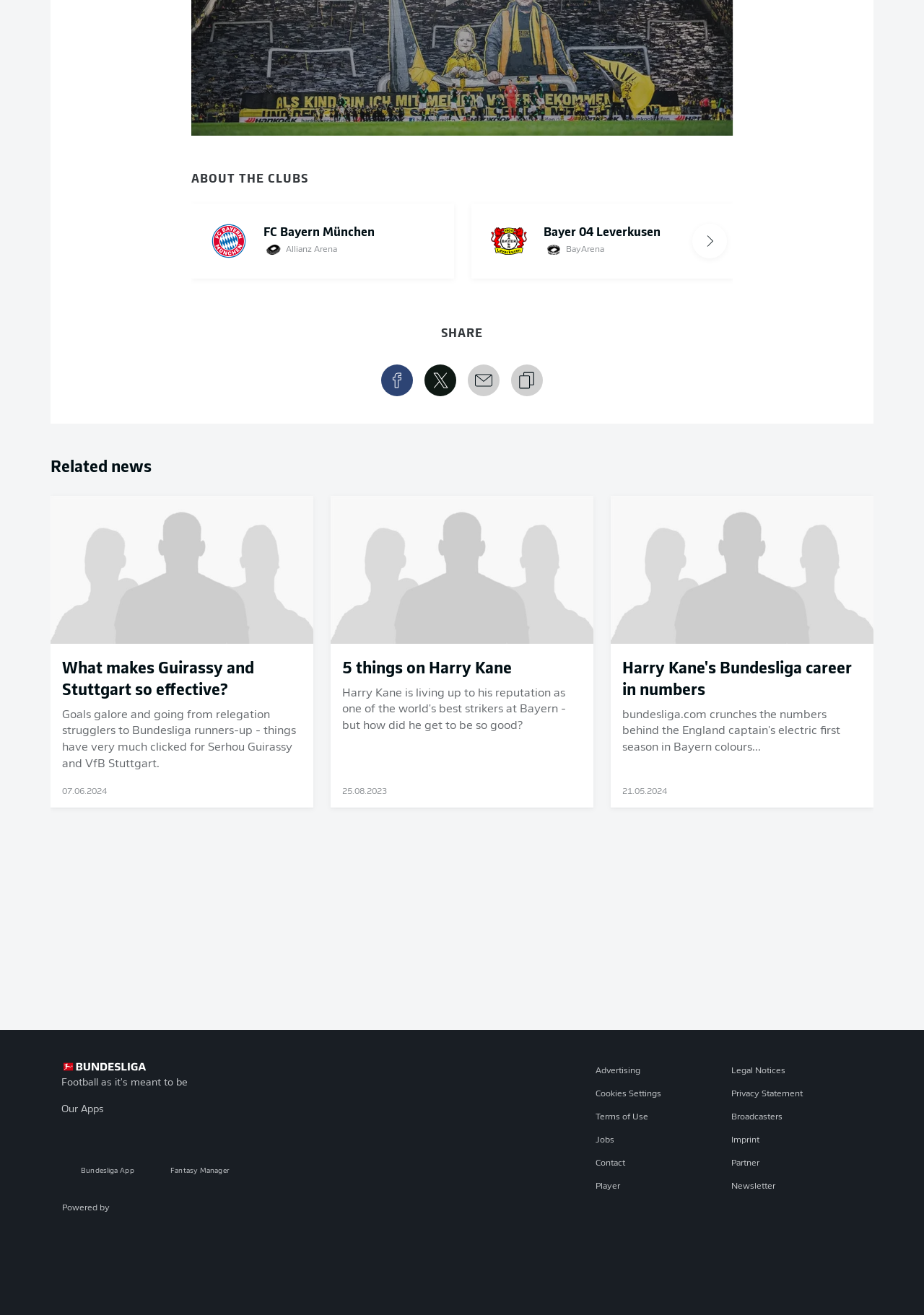What is the name of the club mentioned at the top?
Based on the screenshot, respond with a single word or phrase.

FC Bayern München